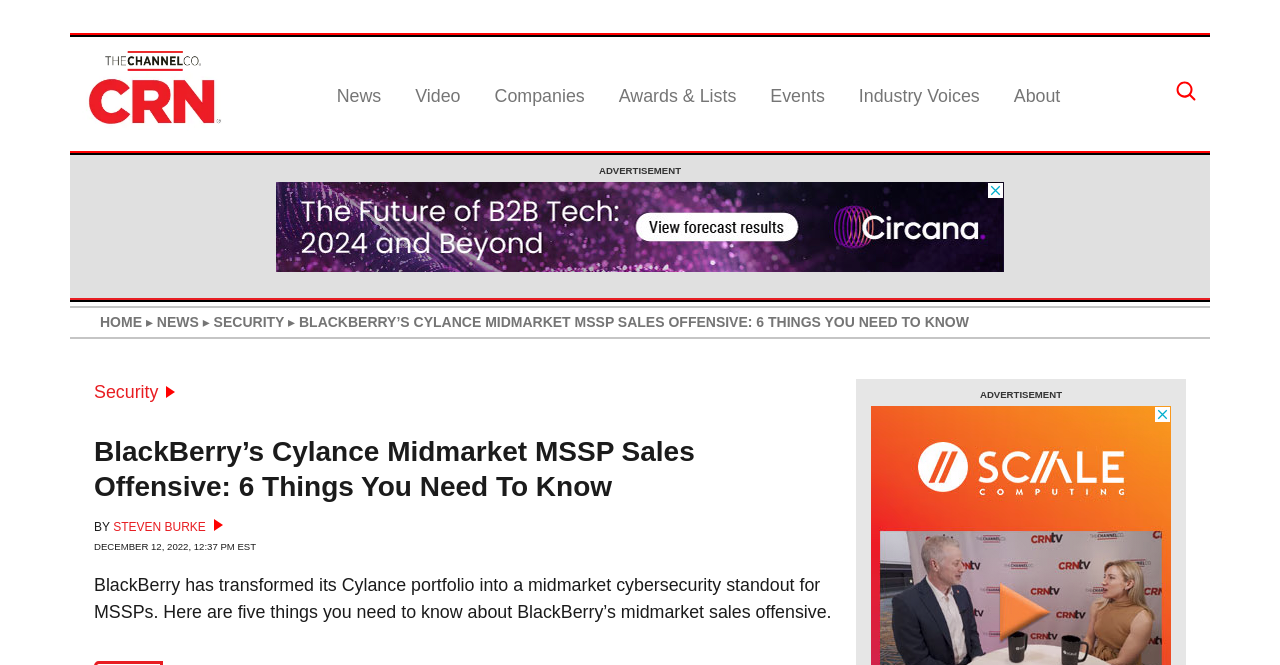What is the main topic of the news article?
Please provide a single word or phrase as your answer based on the screenshot.

BlackBerry's midmarket sales offensive